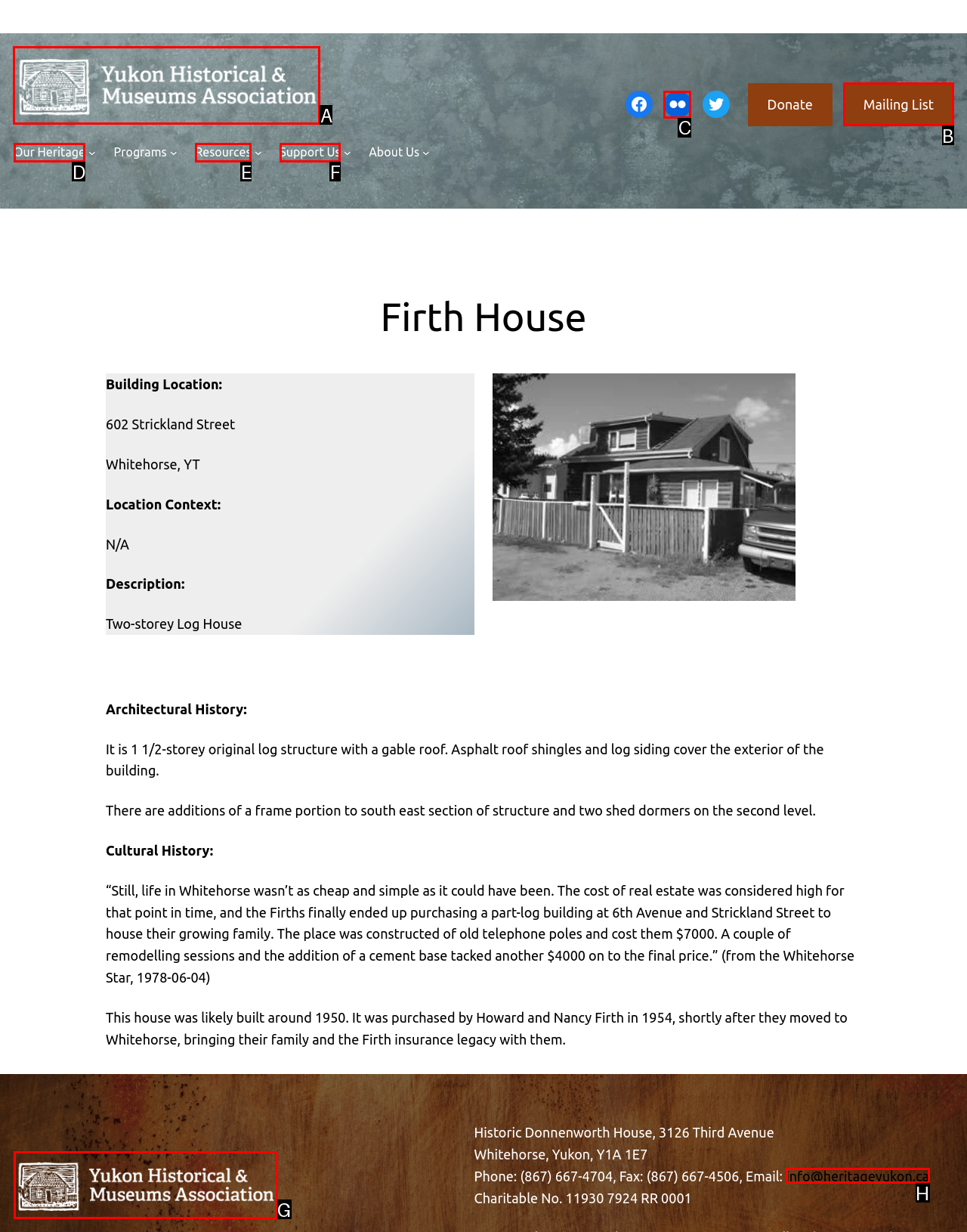Which lettered option should I select to achieve the task: Click on the Yukon Historical and Museums Association link according to the highlighted elements in the screenshot?

A